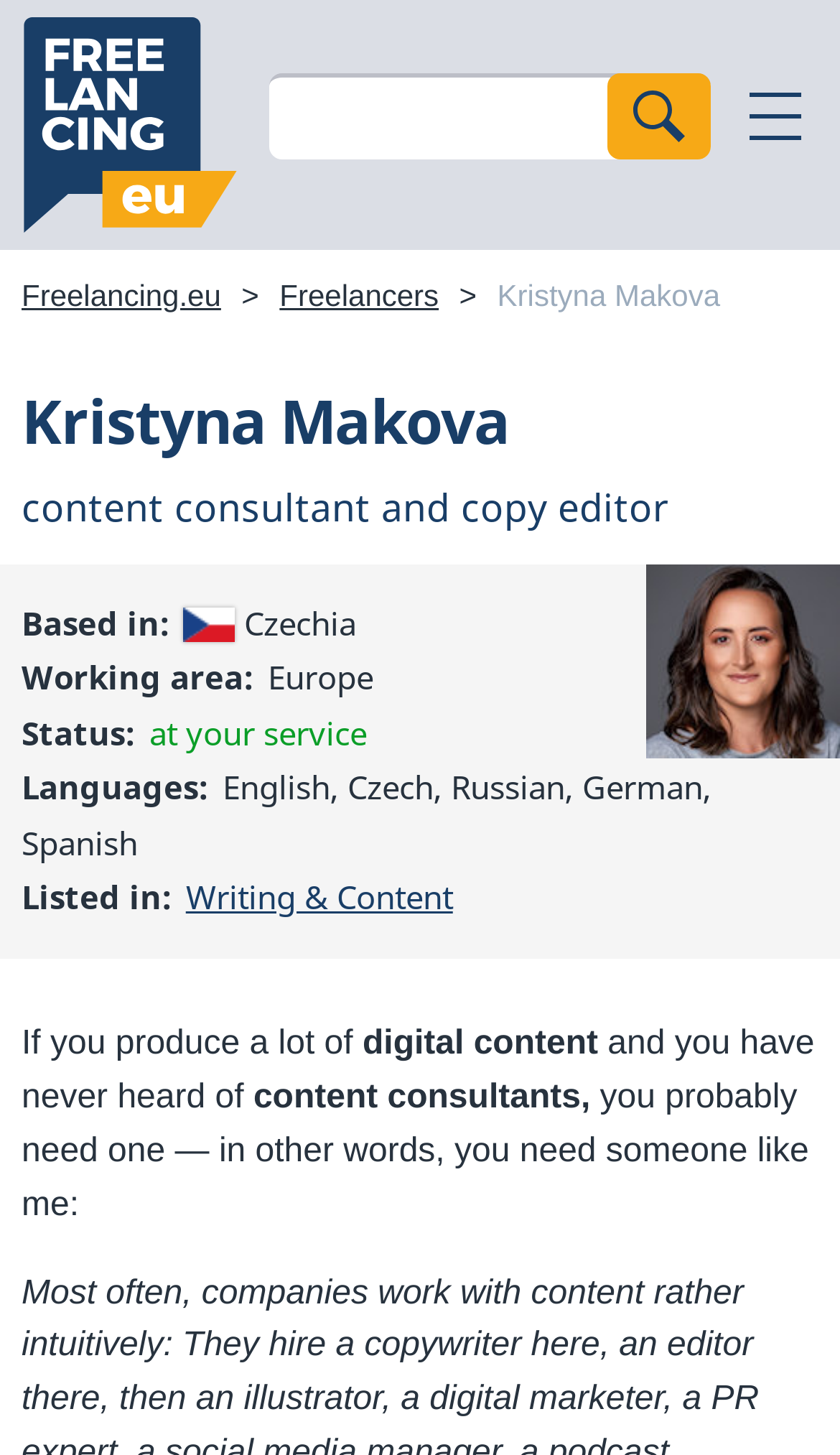Offer a meticulous caption that includes all visible features of the webpage.

This webpage is about Kristyna Makova, a content consultant and copy editor with 15 years of experience. At the top, there is a layout table with a link to "Freelancing.eu" on the left and a search bar with a "SEARCH" button on the right. Below the search bar, there is a link to "Freelancing.eu" again, followed by a ">" symbol and a link to "Freelancers".

The main content of the webpage is divided into sections. The first section has a heading with Kristyna Makova's name, followed by her title "content consultant and copy editor". Below this, there is a large image of Kristyna Makova.

The next section provides information about Kristyna's location, with a label "Based in:" and an image of the Czech Republic flag, indicating that she is based in Czechia. There is also a label "Working area:" with the text "Europe".

The following section has a label "Status:" with the text "at your service". This is followed by a section with a label "Languages:" listing English, Czech, Russian, German, and Spanish.

Further down, there is a section with a label "Listed in:" and a link to "Writing & Content". The final section has a paragraph of text describing the services of a content consultant, with the conclusion that "you probably need one — in other words, you need someone like me:".